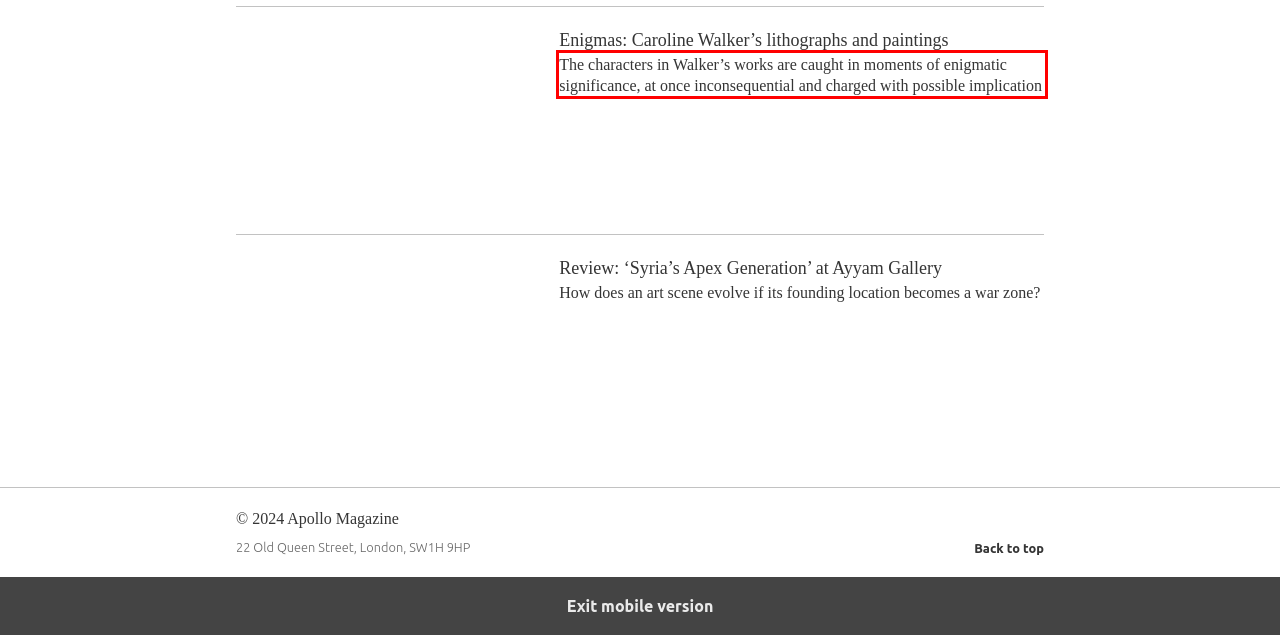By examining the provided screenshot of a webpage, recognize the text within the red bounding box and generate its text content.

The characters in Walker’s works are caught in moments of enigmatic significance, at once inconsequential and charged with possible implication